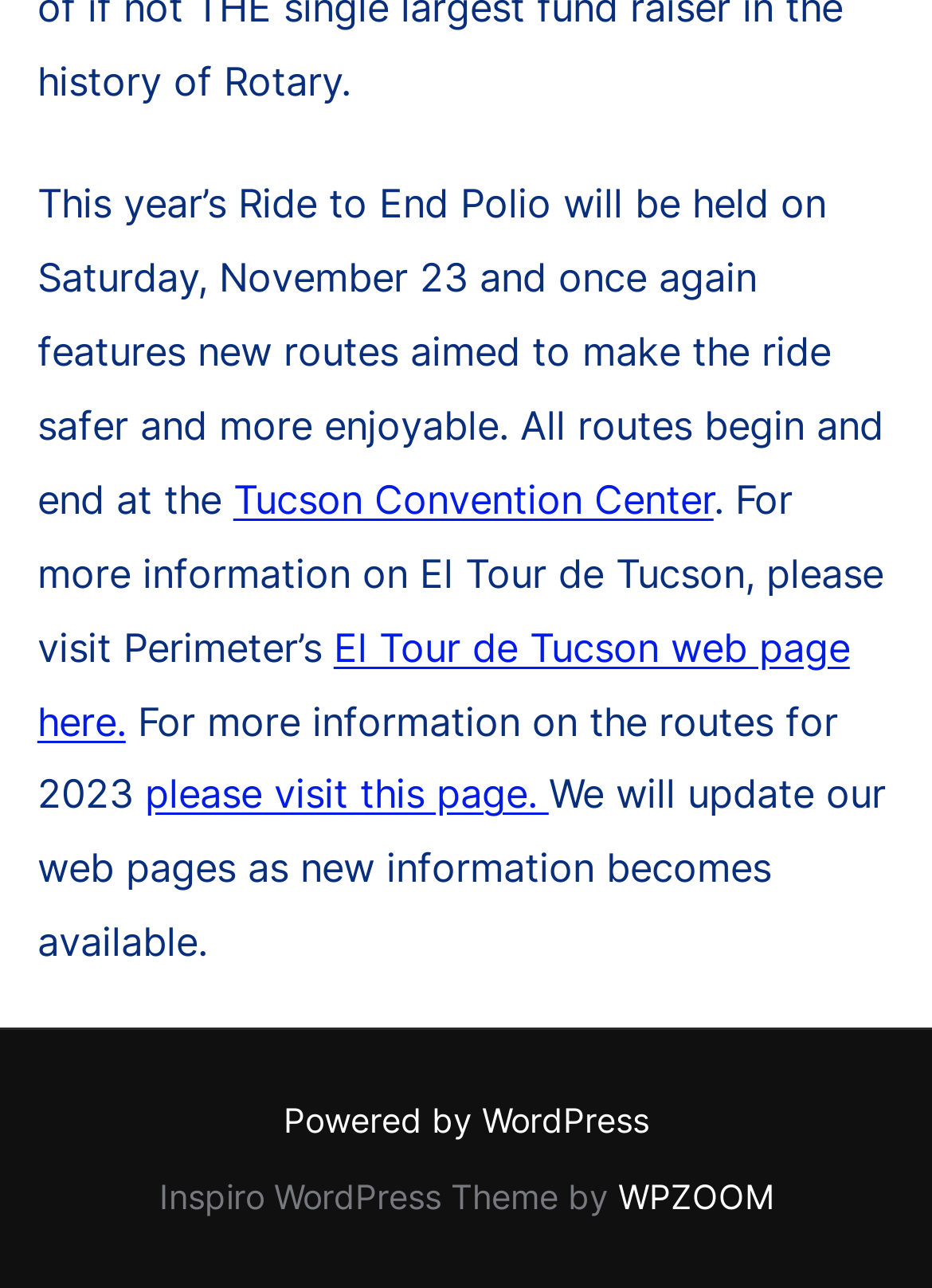Where will the Ride to End Polio event be held?
Please provide a comprehensive answer based on the information in the image.

The answer can be found in the first paragraph of the webpage, where it mentions 'All routes begin and end at the Tucson Convention Center'.